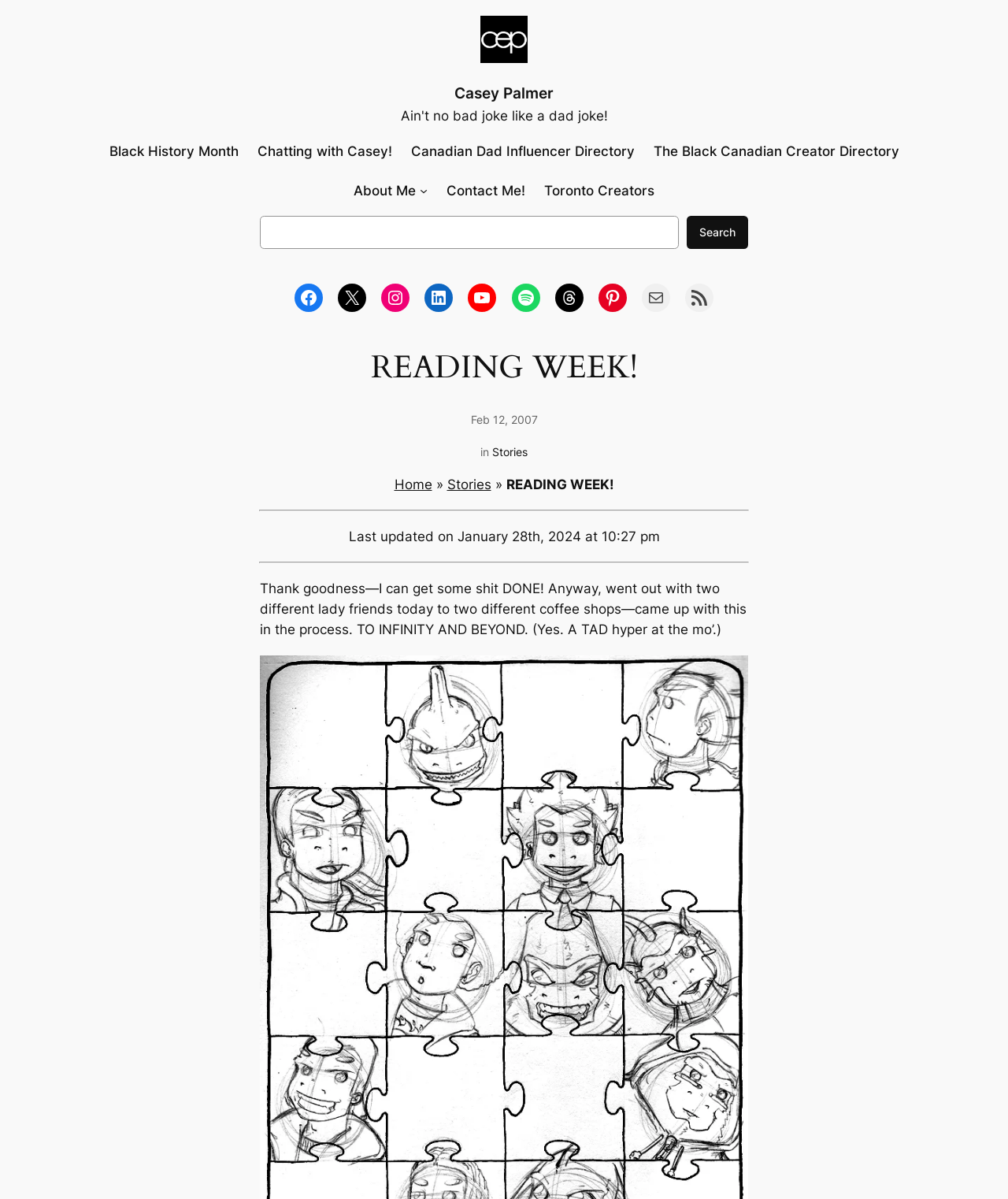Provide an in-depth description of the elements and layout of the webpage.

The webpage is titled "READING WEEK! - Casey Palmer" and has a prominent Facebook logo at the top center. Below the logo, there is a navigation menu with several links, including "Black History Month", "Chatting with Casey!", "Canadian Dad Influencer Directory", and "The Black Canadian Creator Directory". 

To the right of the navigation menu, there is a search bar with a search button. Below the search bar, there are links to Casey Palmer's social media profiles, including Facebook, X (formerly Twitter), Instagram, LinkedIn, YouTube, Spotify, Threads, Pinterest, and a contact link.

The main content of the webpage starts with a heading "READING WEEK!" followed by a timestamp "Feb 12, 2007" and a link to "Stories". There is a horizontal separator below the timestamp, and then a text "Last updated on January 28th, 2024 at 10:27 pm" followed by another horizontal separator.

The main article begins with a text "Thank goodness—I can get some shit DONE! Anyway, went out with two different lady friends today to two different coffee shops—came up with this in the process. TO INFINITY AND BEYOND. (Yes. A TAD hyper at the mo’.)".